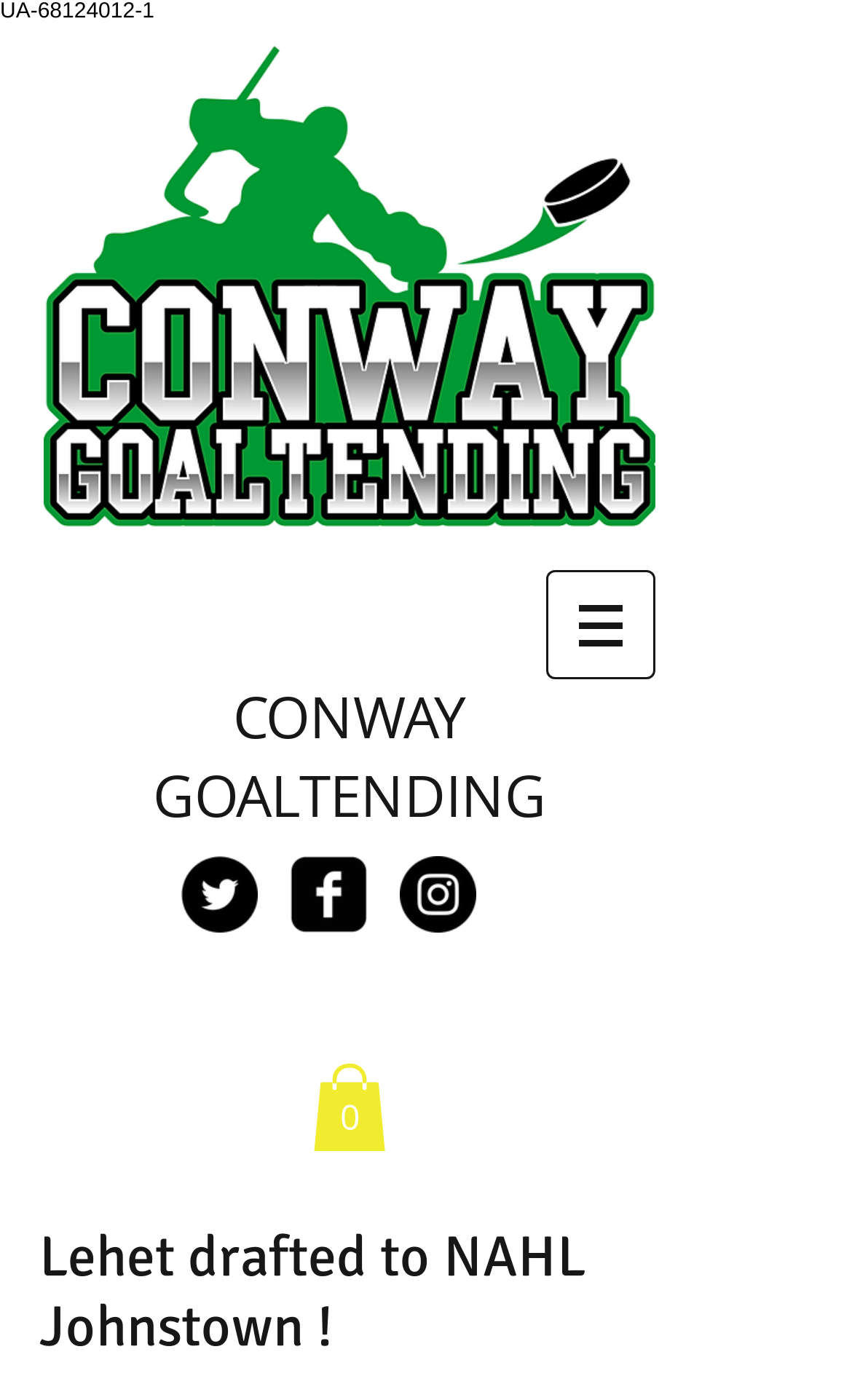Reply to the question below using a single word or brief phrase:
What is the name of the hockey league?

NAHL